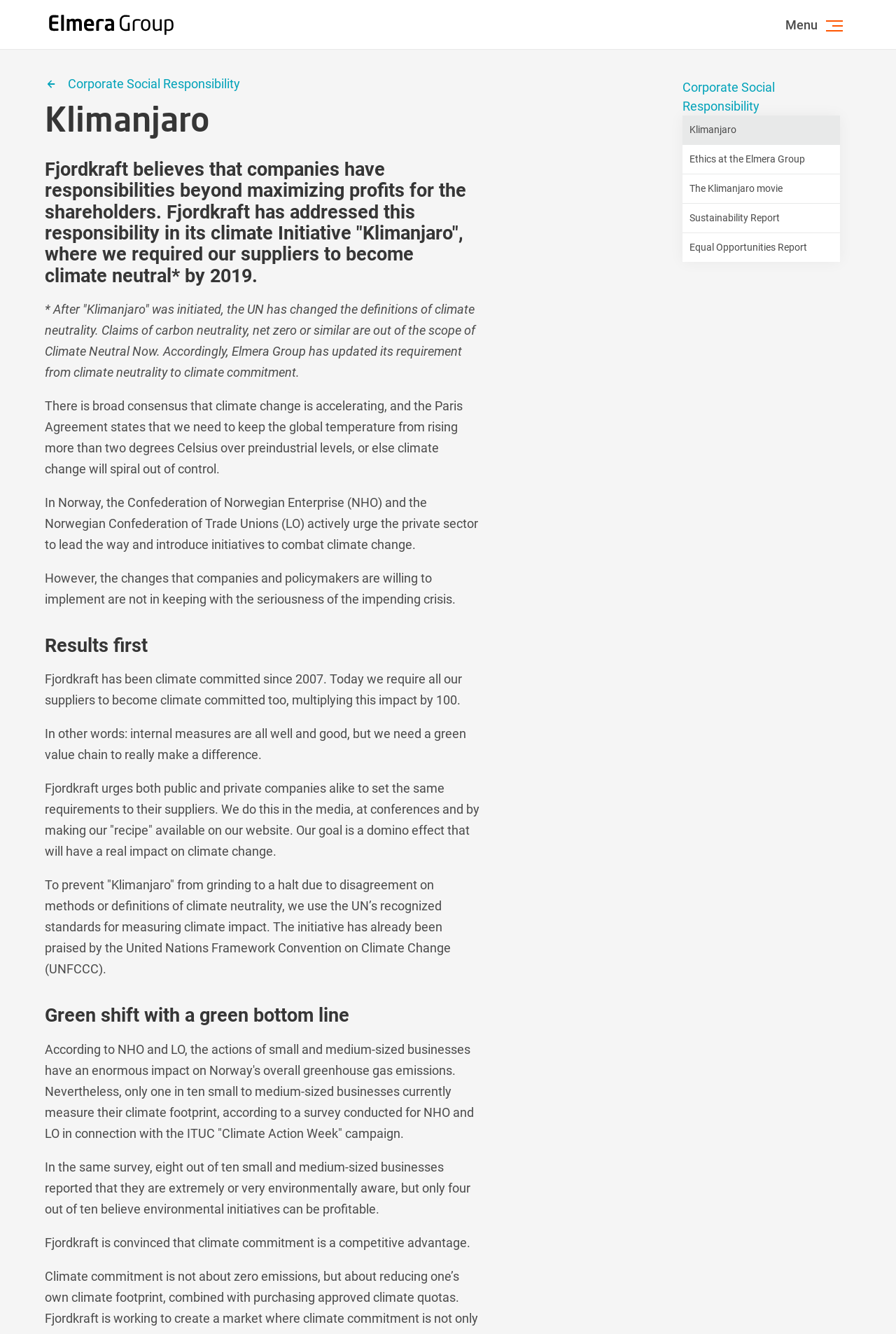What is the name of the organization that praised Fjordkraft's climate initiative?
Your answer should be a single word or phrase derived from the screenshot.

UNFCCC